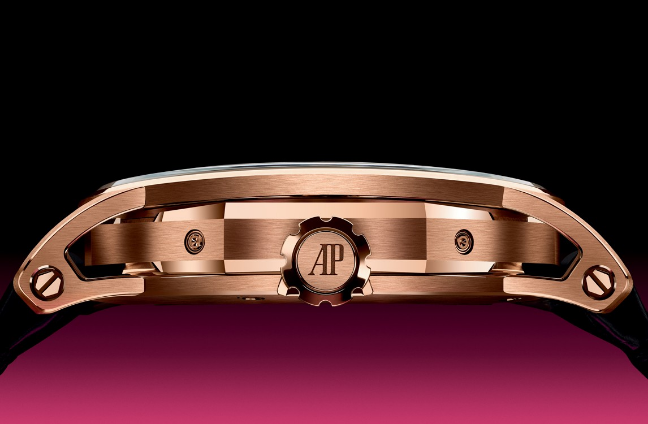What is displayed on the crown of the watch? Based on the screenshot, please respond with a single word or phrase.

AP logo